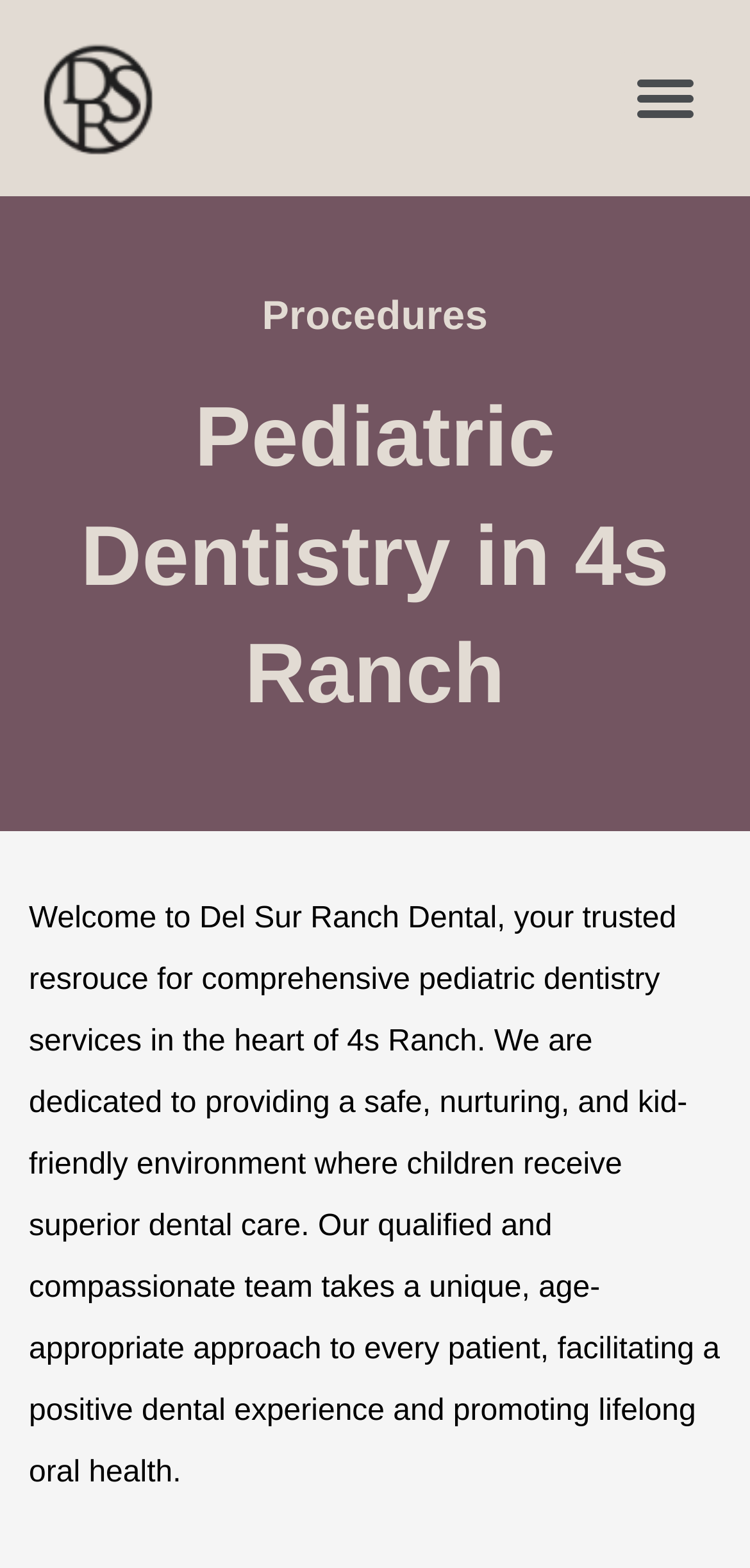Bounding box coordinates are specified in the format (top-left x, top-left y, bottom-right x, bottom-right y). All values are floating point numbers bounded between 0 and 1. Please provide the bounding box coordinate of the region this sentence describes: alt="Del Sur Ranch Dental"

[0.051, 0.018, 0.215, 0.107]